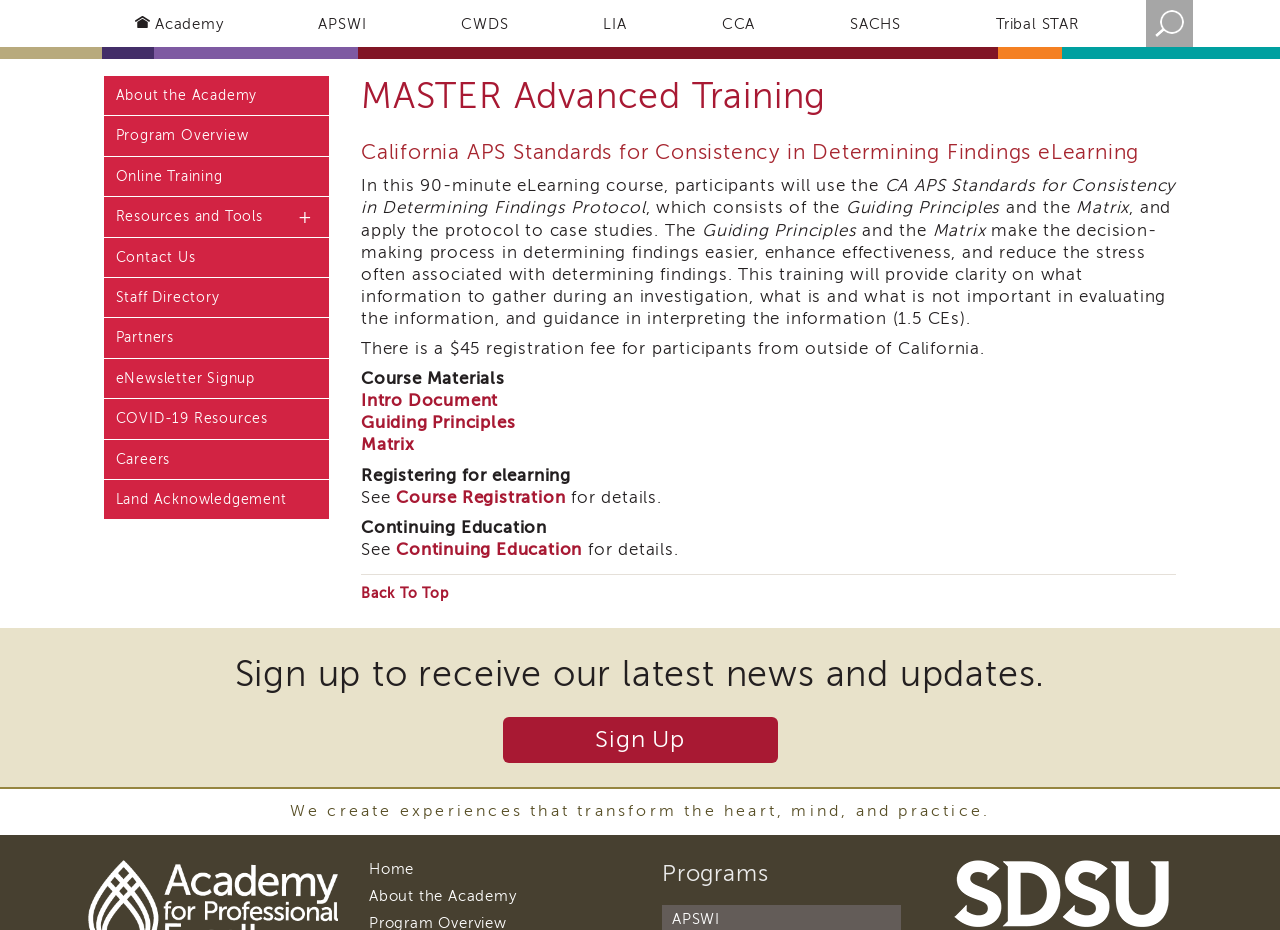Describe all the visual and textual components of the webpage comprehensively.

The webpage is about the Academy for Professional Excellence, specifically a course on California APS Standards for Consistency in Determining Findings eLearning. At the top, there is a search button and a navigation menu with links to different sections of the website, including the Academy, APSWI, CWDS, and more. 

Below the navigation menu, there is a main content section that takes up most of the page. It starts with a heading that reads "MASTER Advanced Training" and another heading that reads "California APS Standards for Consistency in Determining Findings eLearning". 

The main content section describes the course, which is a 90-minute eLearning course that teaches participants how to use the CA APS Standards for Consistency in Determining Findings Protocol. The course includes case studies and provides guidance on what information to gather during an investigation, what is important in evaluating the information, and how to interpret the information. The course offers 1.5 continuing education credits and has a $45 registration fee for participants from outside of California.

The course materials are listed below, including an intro document, guiding principles, and a matrix. There is also a link to register for the course and information on continuing education credits. 

At the bottom of the page, there is a section that encourages users to sign up to receive the latest news and updates from the Academy. There is also a link to the Academy's logo and some hidden footer navigation links.